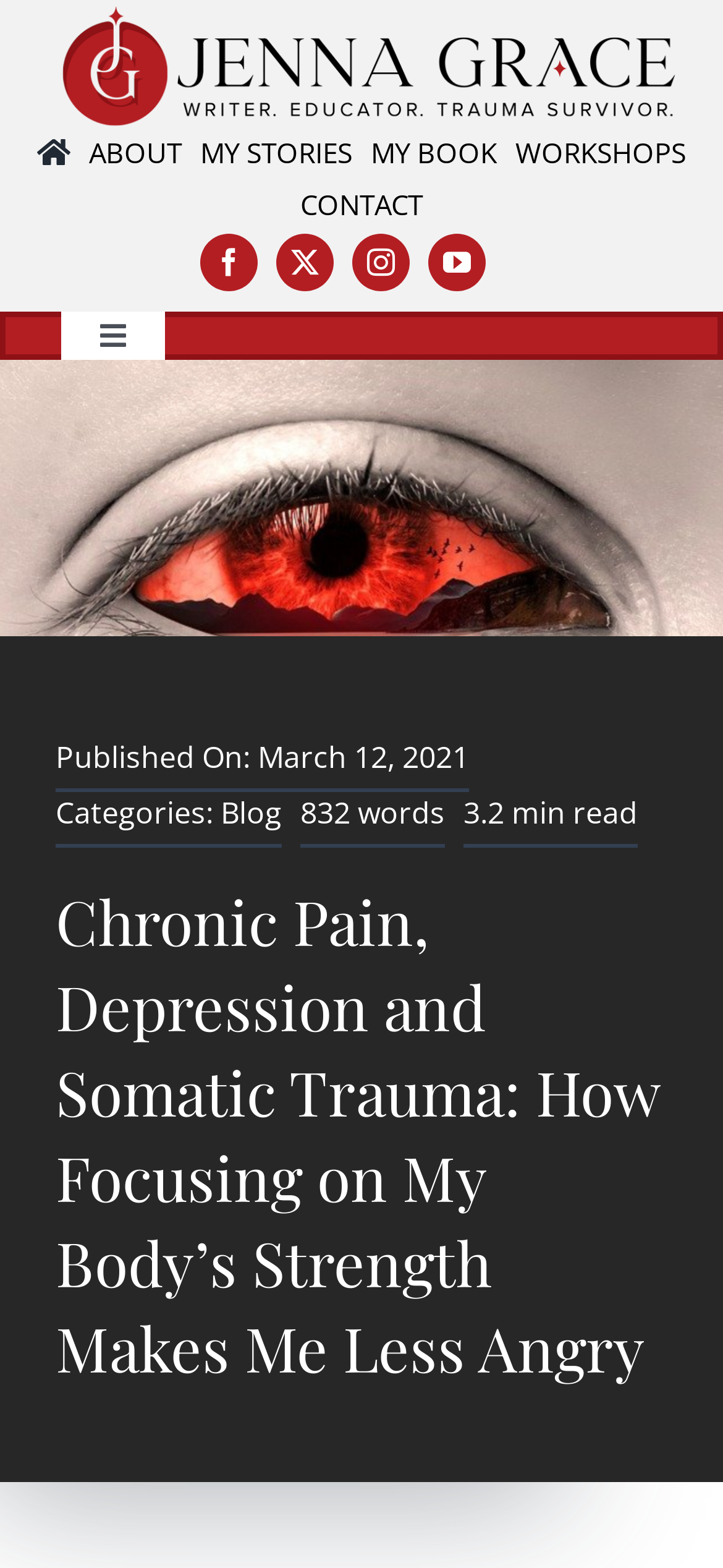From the element description: "Workshops", extract the bounding box coordinates of the UI element. The coordinates should be expressed as four float numbers between 0 and 1, in the order [left, top, right, bottom].

[0.7, 0.081, 0.962, 0.115]